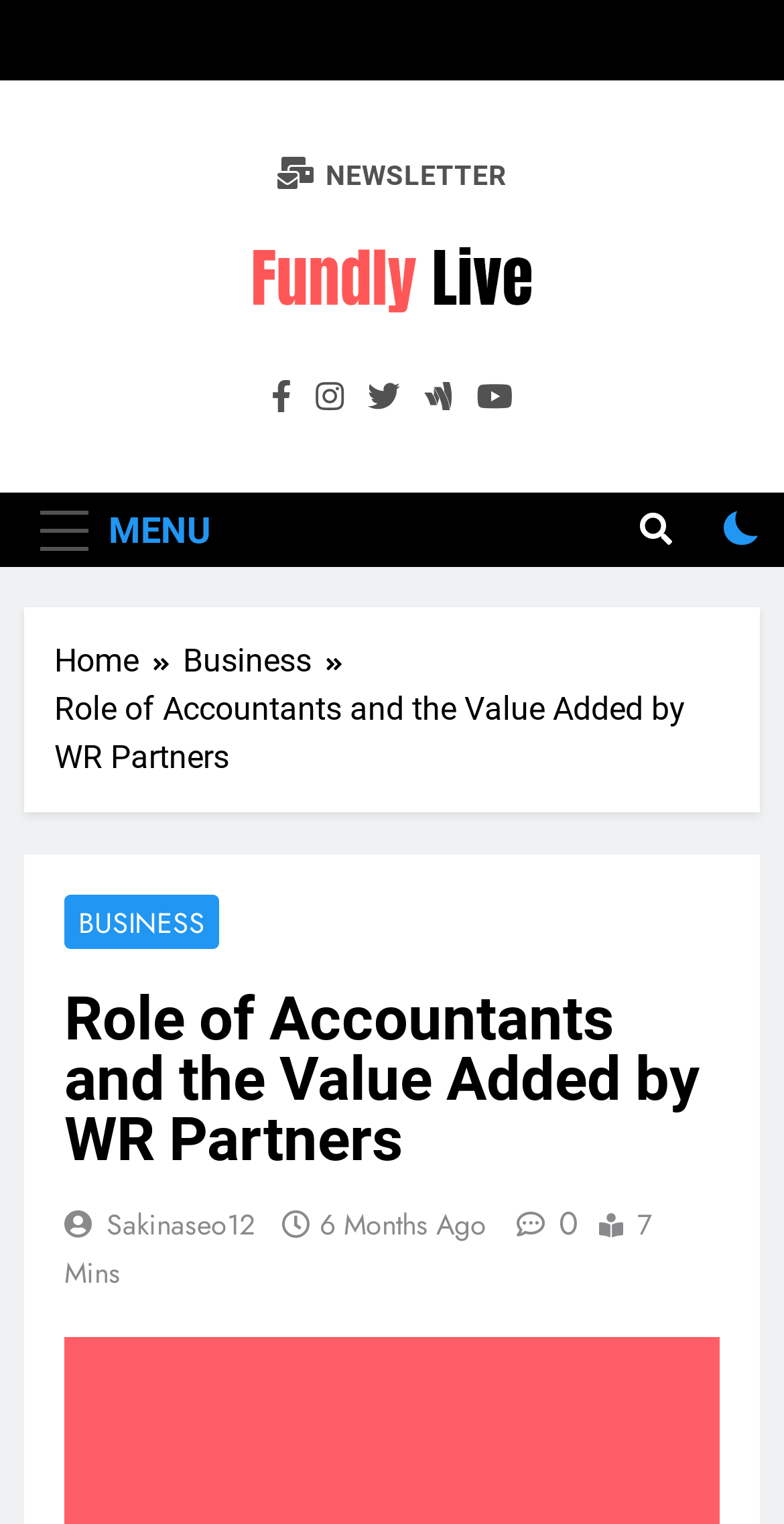Present a detailed account of what is displayed on the webpage.

The webpage appears to be a professional services website, likely focused on accounting and financial guidance. At the top left, there is a navigation menu with a "MENU" button that is not expanded. To the right of the menu button, there are five social media links represented by icons. Below the social media links, there is a "fundlylive" logo with a corresponding image.

On the top right, there is a "NEWSLETTER" link and a search icon. Further to the right, there is a button with a magnifying glass icon. At the very top right, there is a checkbox that is not checked.

The main content of the webpage is divided into sections. The first section has a breadcrumb navigation with links to "Home" and "Business". Below the breadcrumbs, there is a heading that reads "Role of Accountants and the Value Added by WR Partners". This heading is followed by a paragraph of text that describes the value of accountants and WR Partners.

Below the paragraph, there are several links, including "BUSINESS", "Sakinaseo12", and "6 Months Ago" with a corresponding timestamp. There is also a link with a clock icon and a "7 Mins" label. The layout suggests that this section may be a blog post or news article.